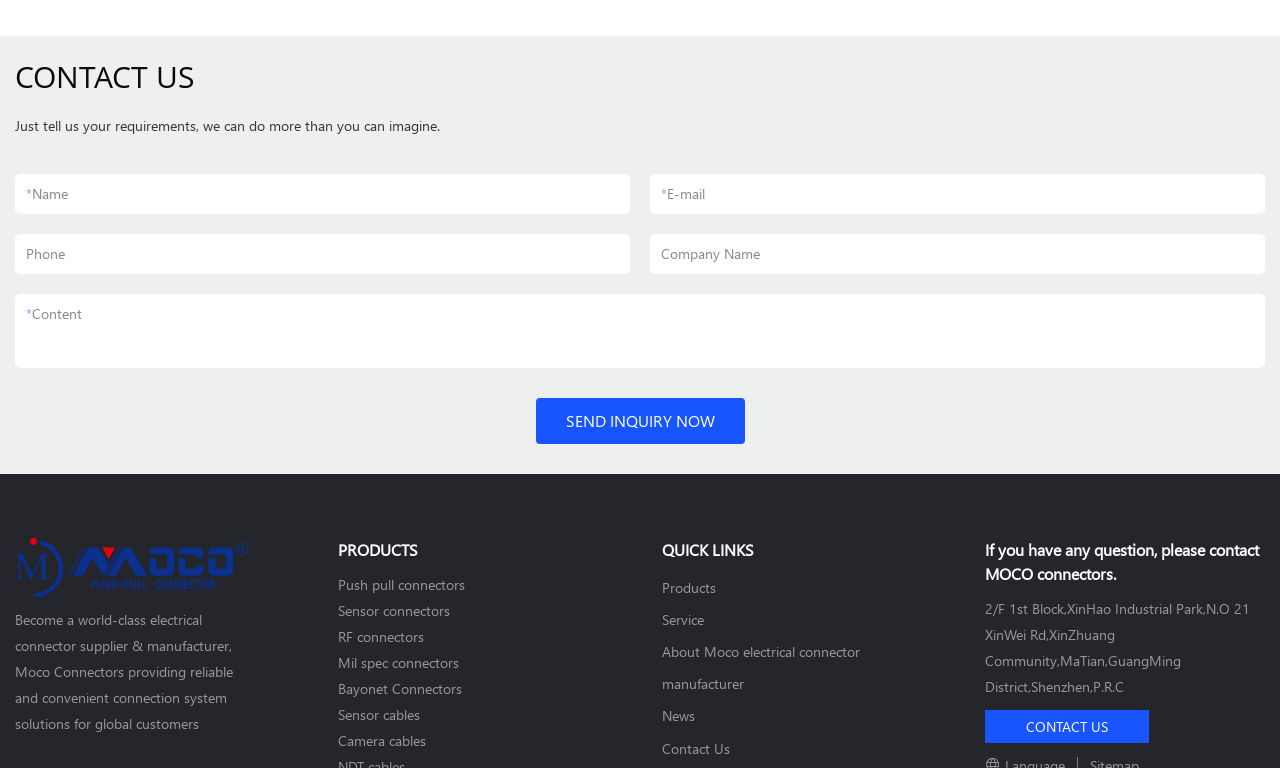Determine the bounding box coordinates for the region that must be clicked to execute the following instruction: "Contact us".

[0.77, 0.933, 0.898, 0.958]